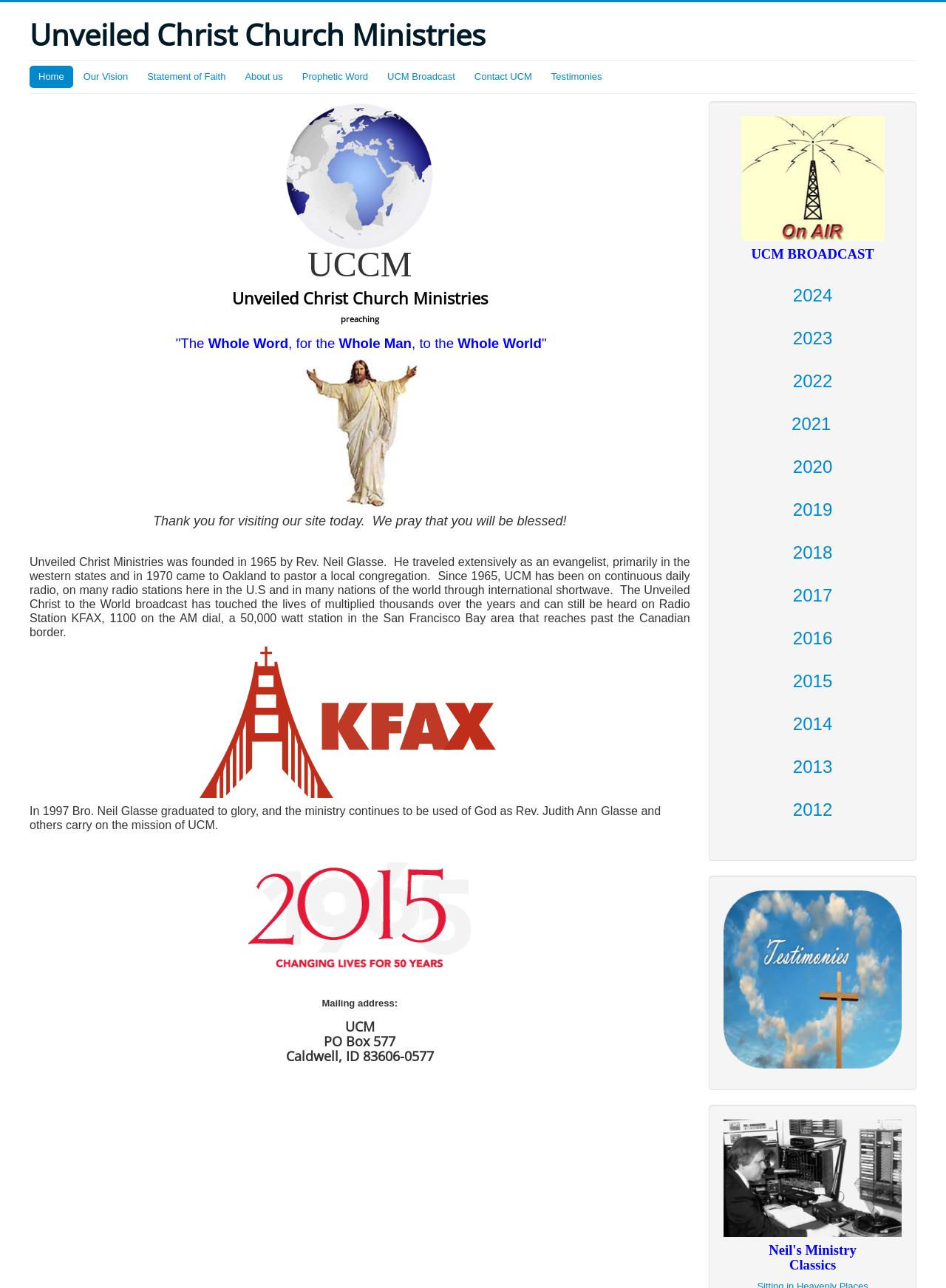Can you determine the bounding box coordinates of the area that needs to be clicked to fulfill the following instruction: "Explore Neil's Ministry Classics"?

[0.813, 0.967, 0.905, 0.987]